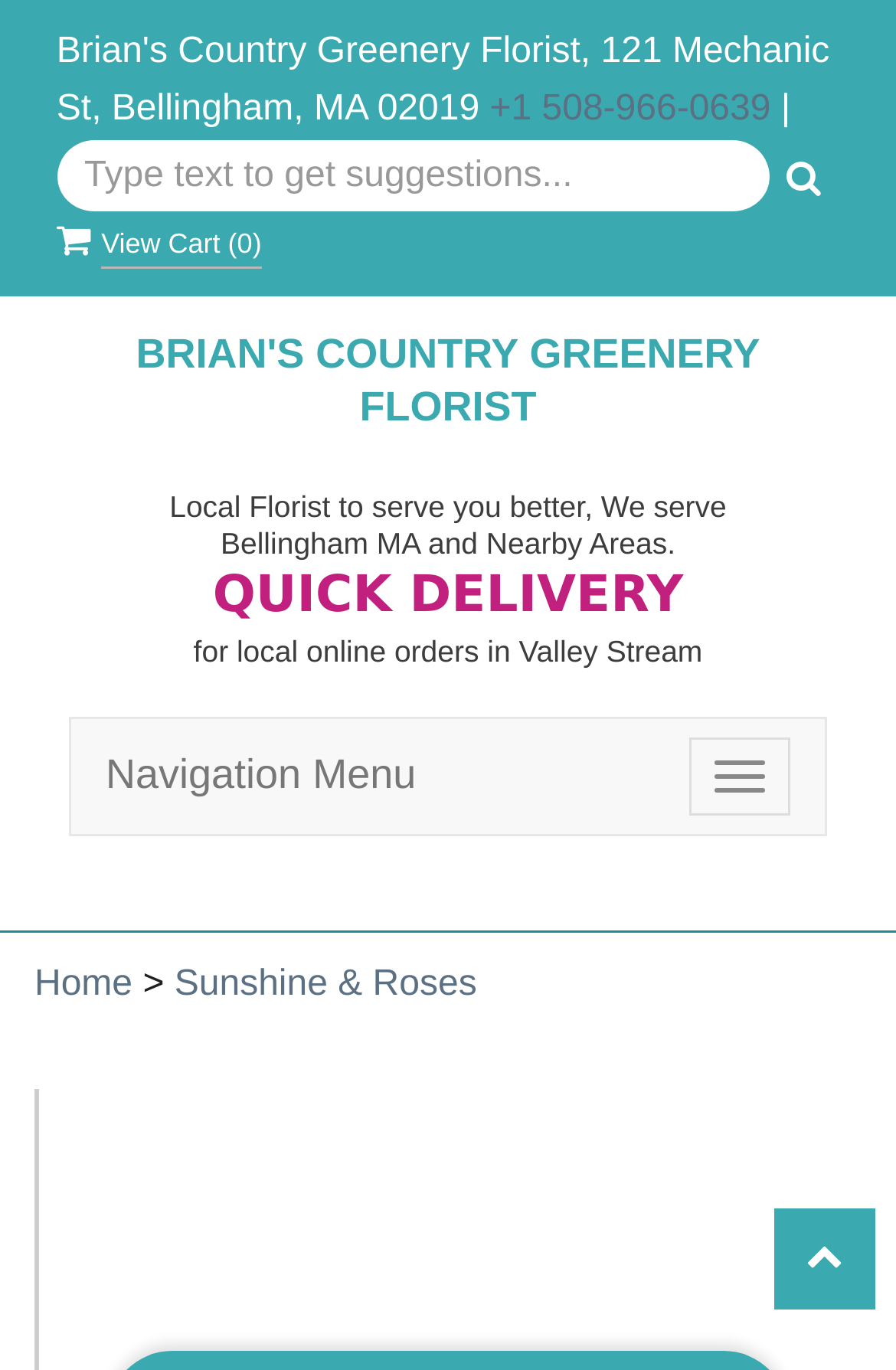Identify the bounding box coordinates for the element you need to click to achieve the following task: "Learn about Python". Provide the bounding box coordinates as four float numbers between 0 and 1, in the form [left, top, right, bottom].

None